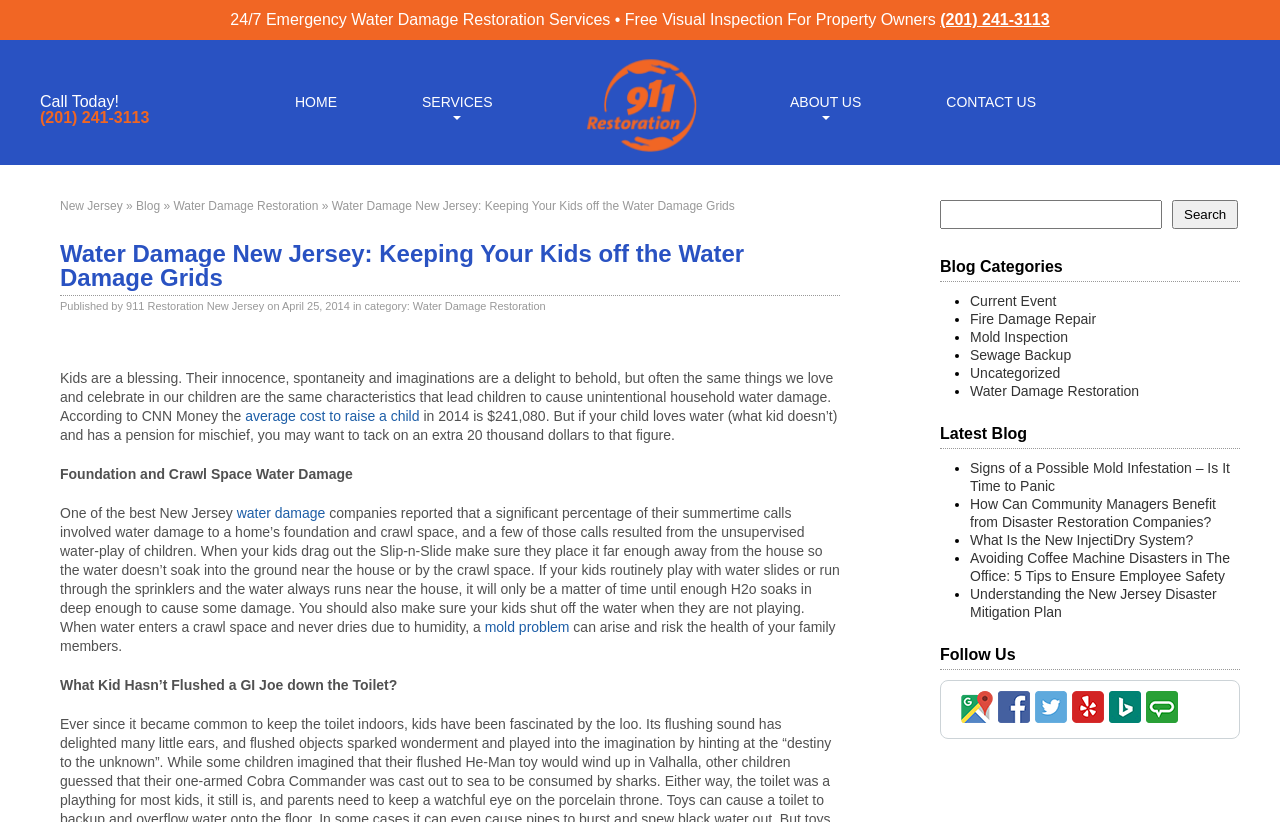What is the name of the company that provides water damage restoration services in New Jersey?
Please give a detailed and elaborate answer to the question based on the image.

The name of the company that provides water damage restoration services in New Jersey can be found by looking at the text 'Published by 911 Restoration New Jersey on April 25, 2014 in category:'.